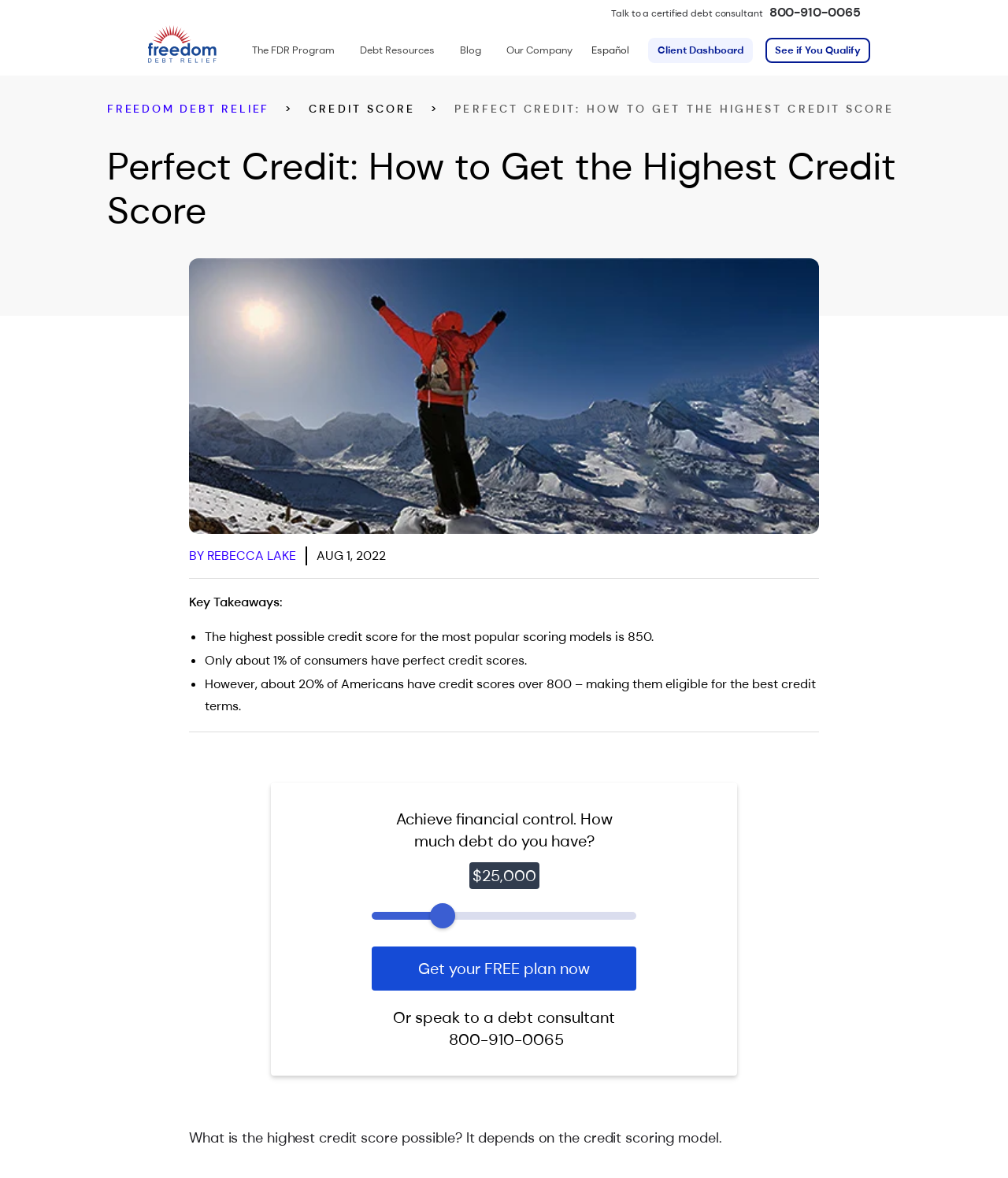Identify the bounding box coordinates of the region that needs to be clicked to carry out this instruction: "View the 'ENERGY EFFICIENT TIPS'". Provide these coordinates as four float numbers ranging from 0 to 1, i.e., [left, top, right, bottom].

None